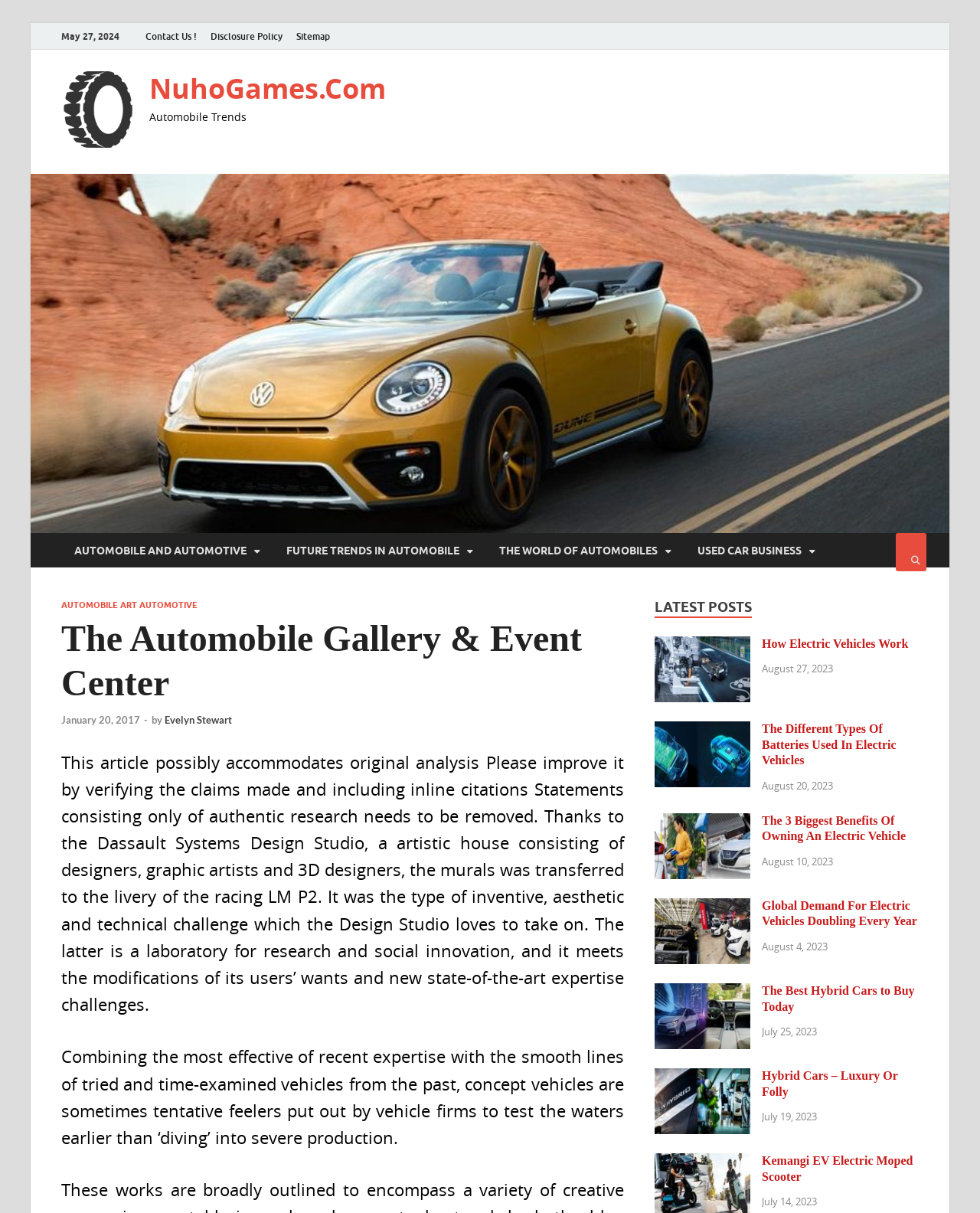Provide a one-word or brief phrase answer to the question:
How many types of batteries are mentioned in the article 'The Different Types Of Batteries Used In Electric Vehicles'?

Not specified